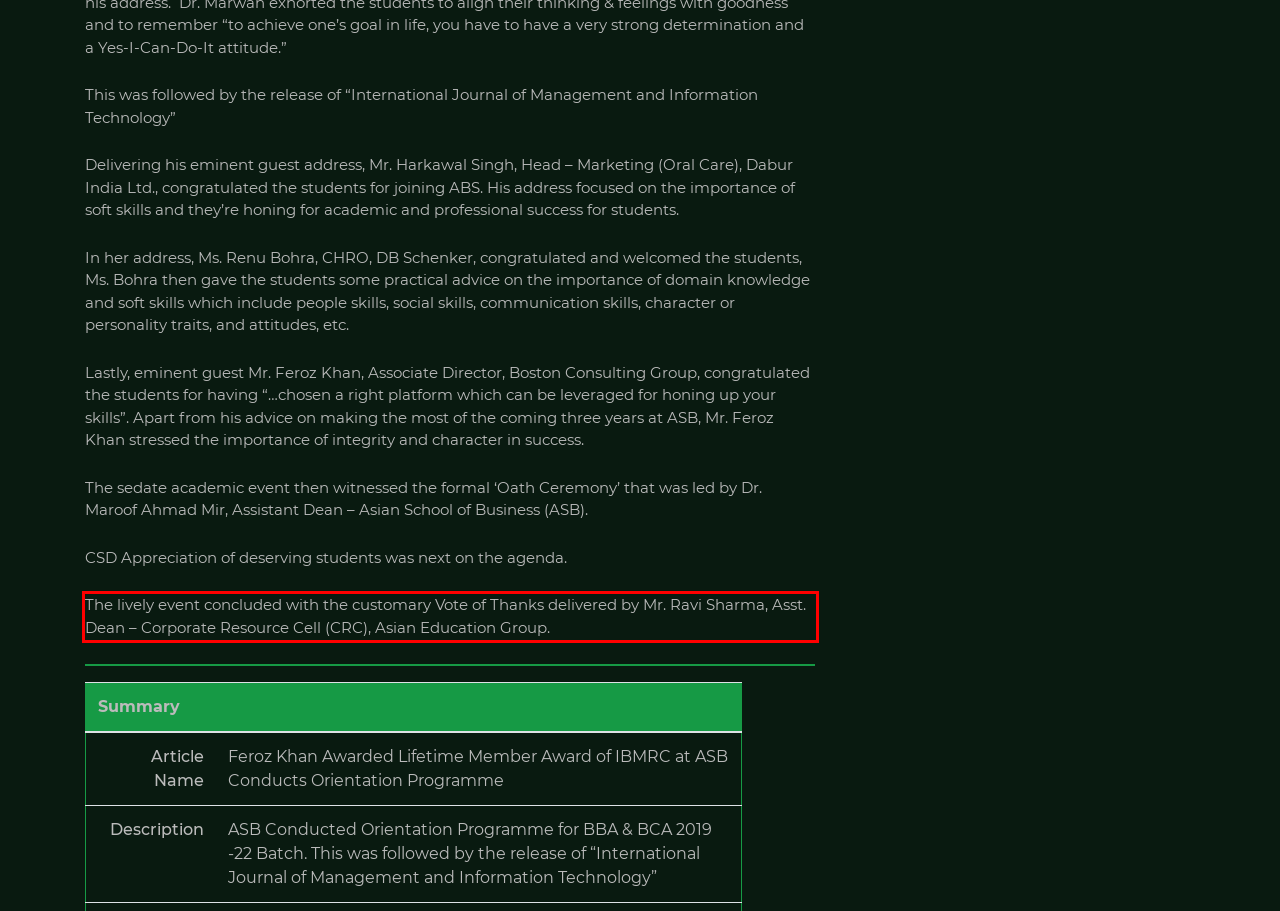Review the screenshot of the webpage and recognize the text inside the red rectangle bounding box. Provide the extracted text content.

The lively event concluded with the customary Vote of Thanks delivered by Mr. Ravi Sharma, Asst. Dean – Corporate Resource Cell (CRC), Asian Education Group.